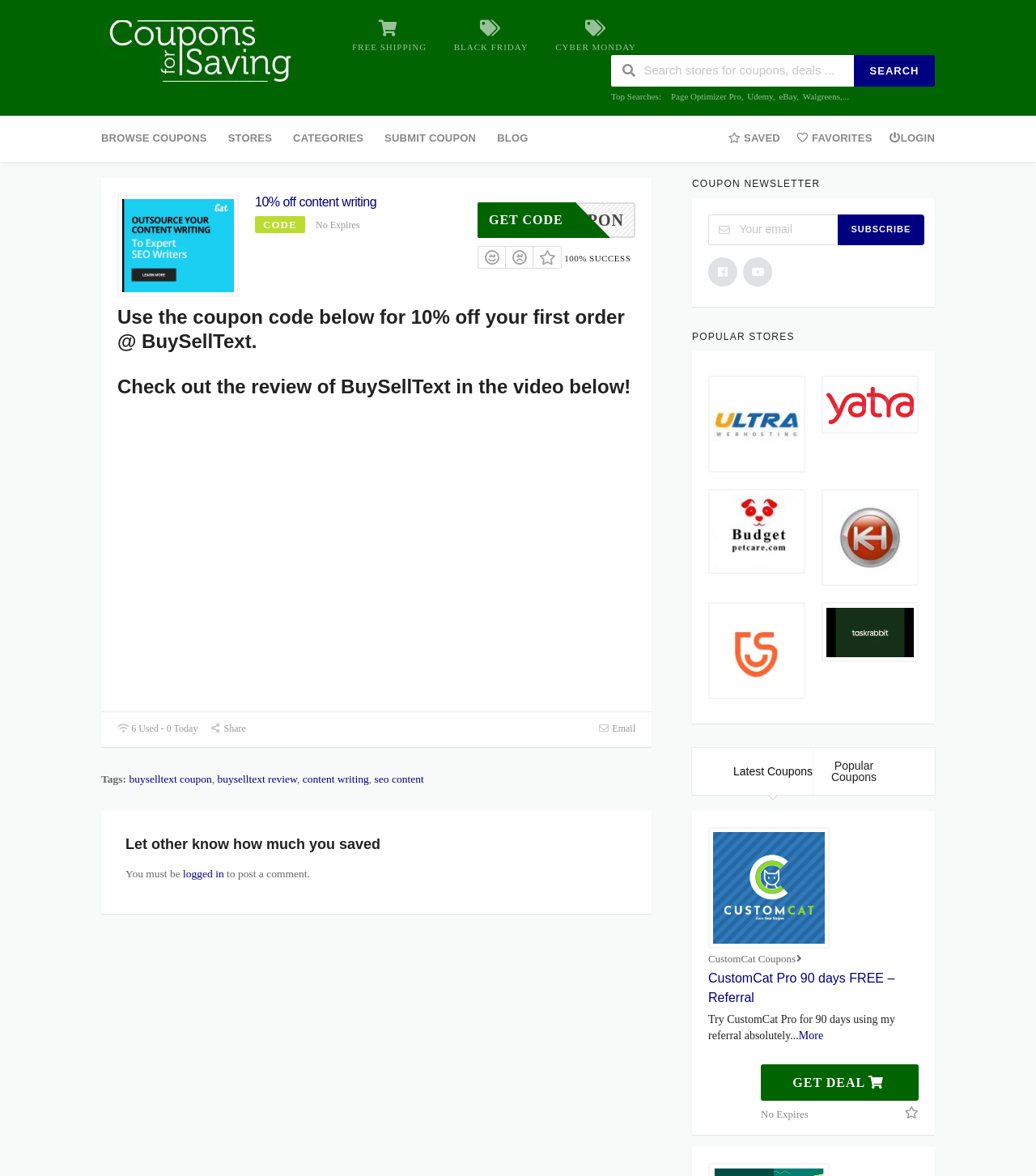Identify the bounding box for the UI element specified in this description: "parent_node: No Expires". The coordinates must be four float numbers between 0 and 1, formatted as [left, top, right, bottom].

[0.873, 0.94, 0.89, 0.954]